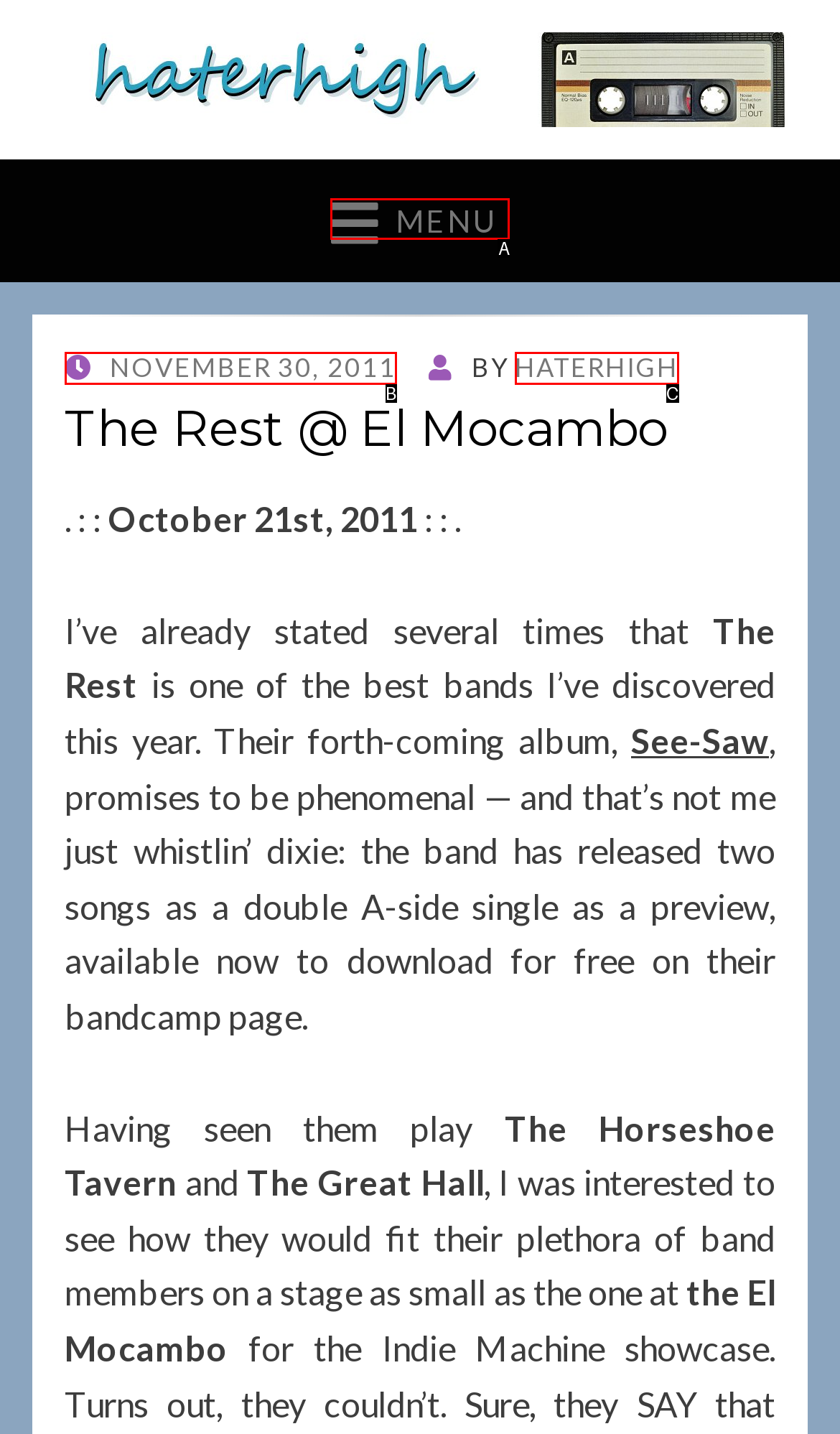Select the option that corresponds to the description: haterhigh
Respond with the letter of the matching choice from the options provided.

C